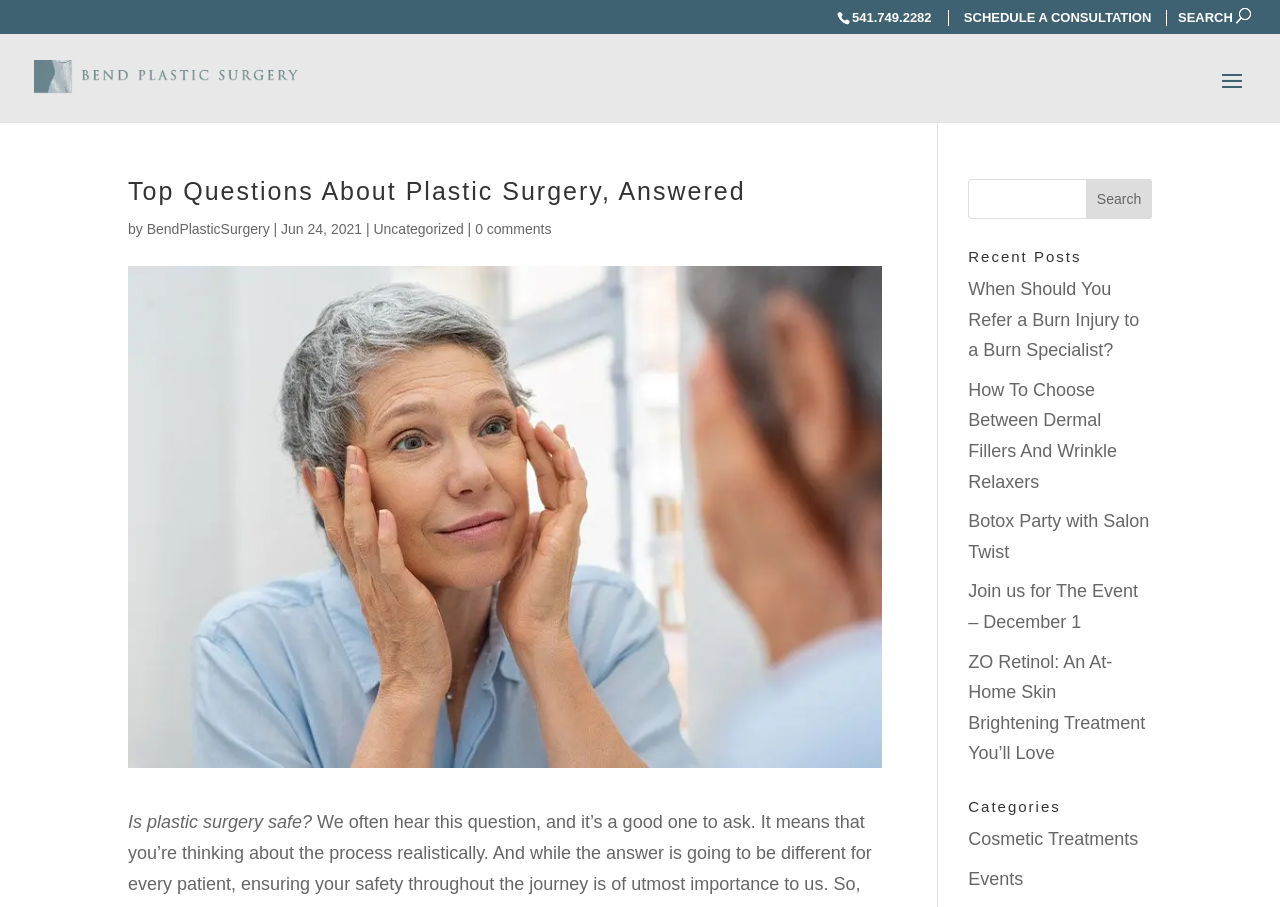Determine the bounding box coordinates in the format (top-left x, top-left y, bottom-right x, bottom-right y). Ensure all values are floating point numbers between 0 and 1. Identify the bounding box of the UI element described by: Conference

None